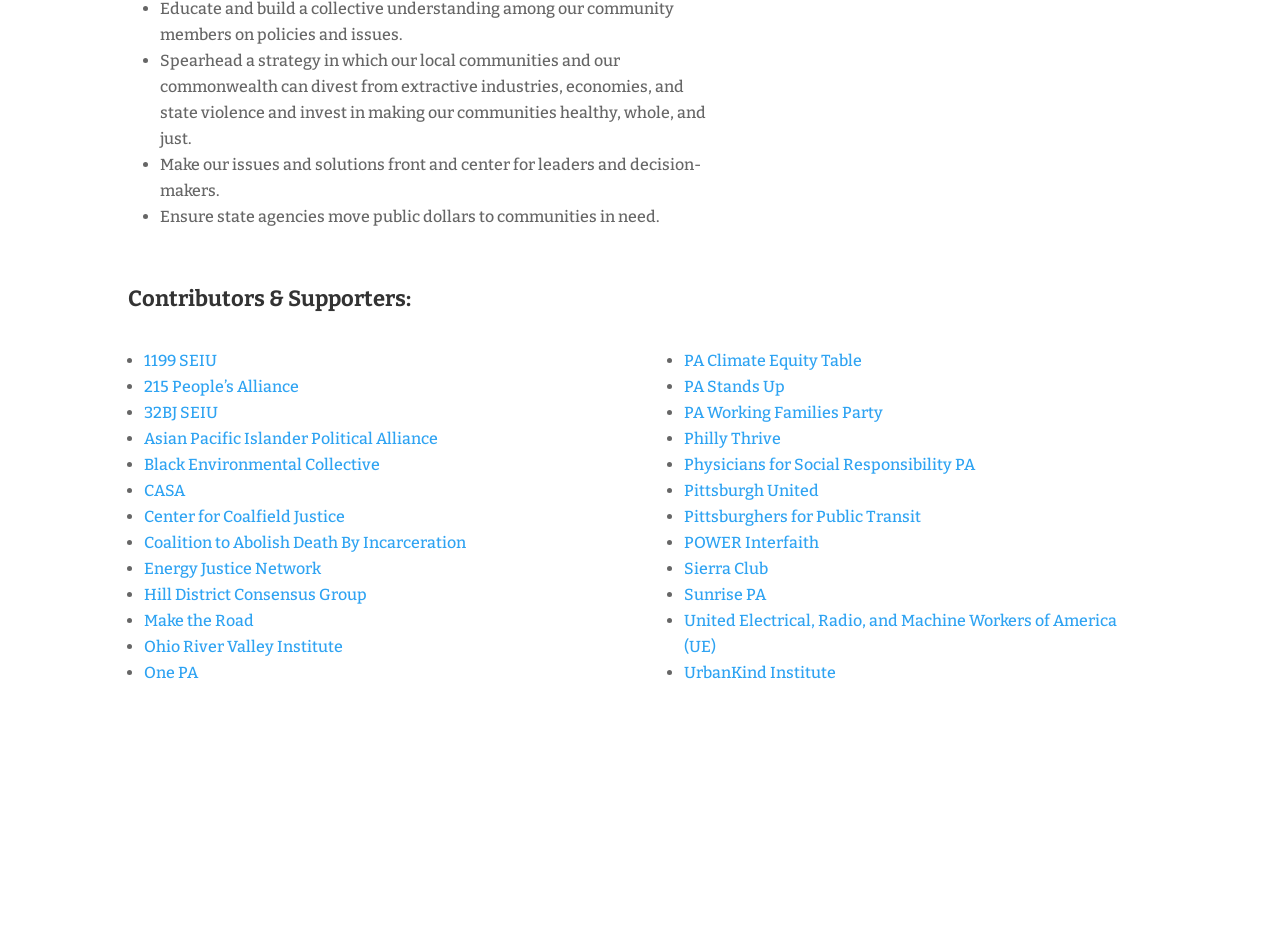Analyze the image and provide a detailed answer to the question: How many contributors and supporters are listed?

There are 26 contributors and supporters listed, each represented by a bullet point with a link to their organization.